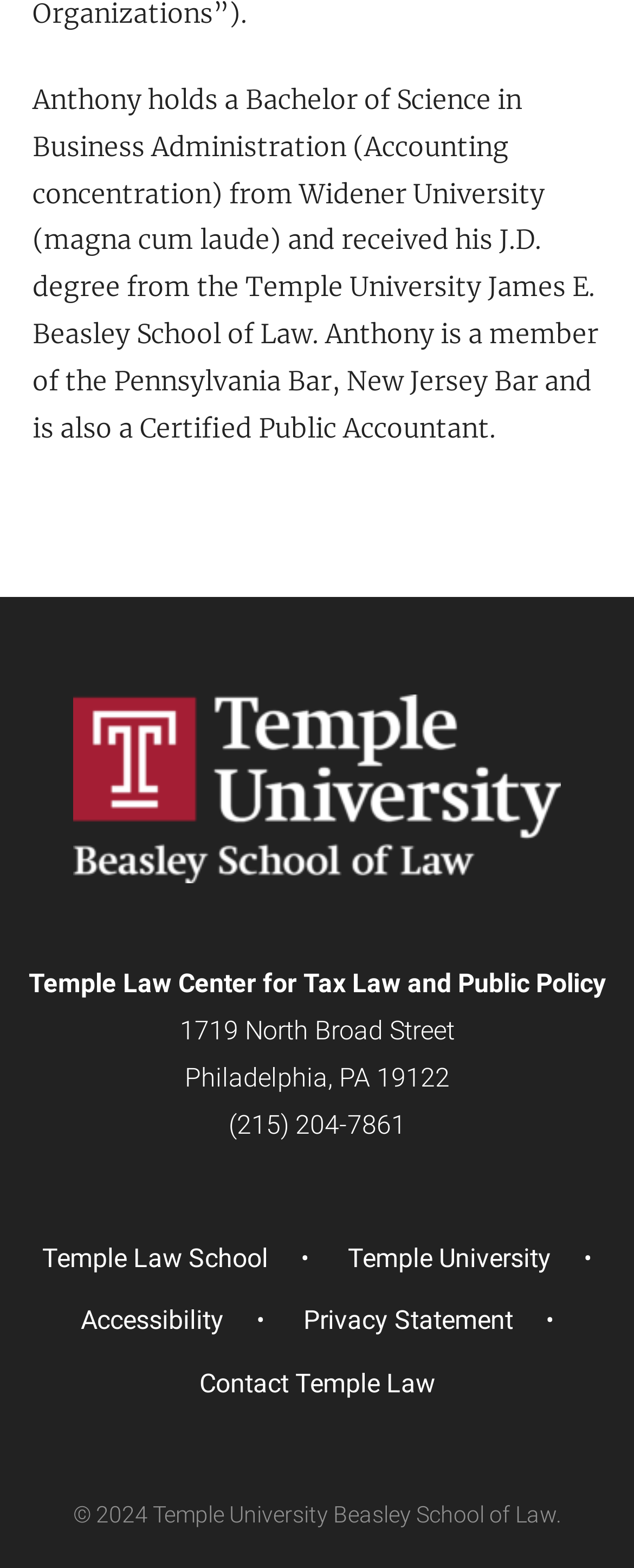What is the copyright year of the webpage?
Answer the question based on the image using a single word or a brief phrase.

2024